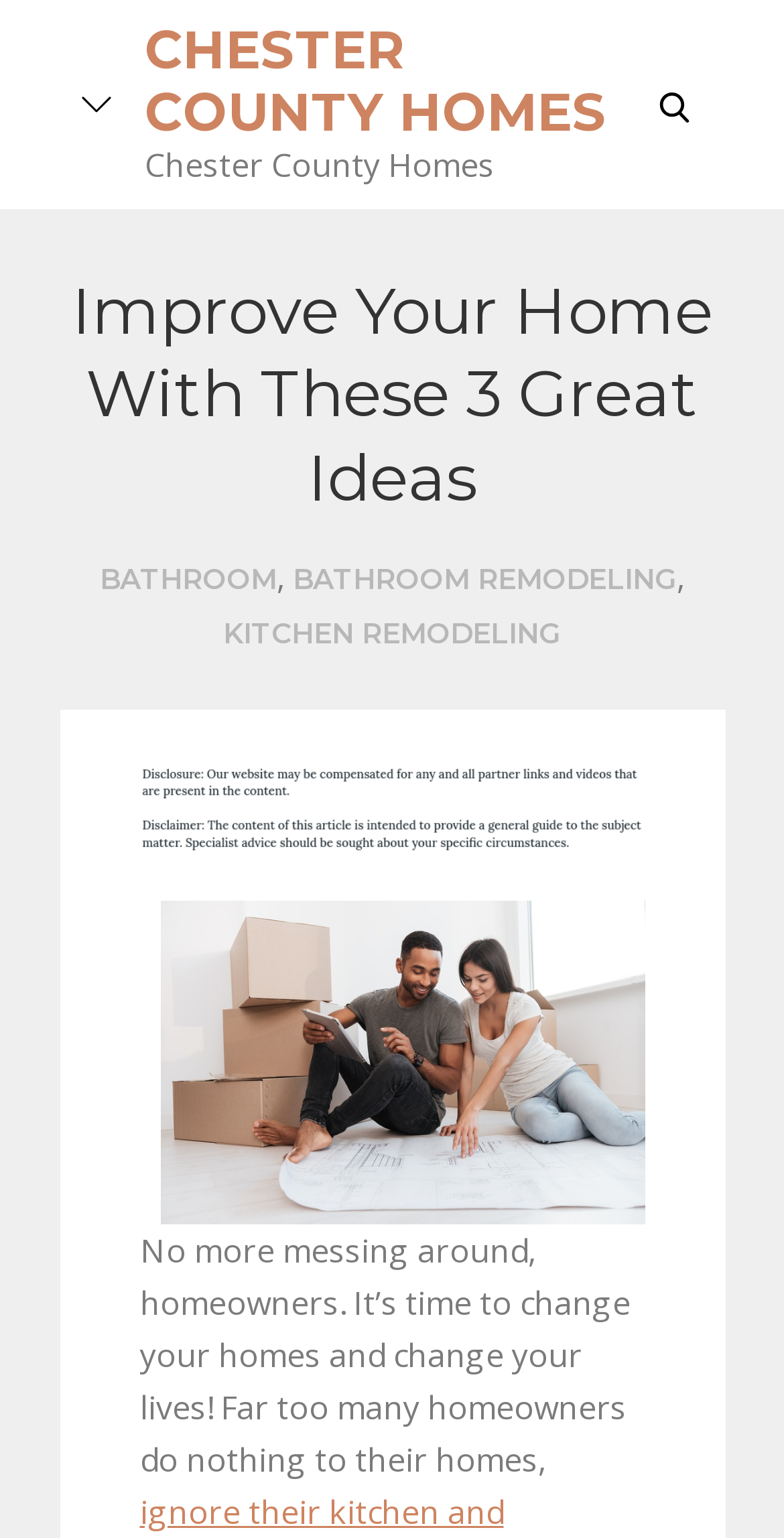From the image, can you give a detailed response to the question below:
Is there a search function on the webpage?

I determined that there is a search function on the webpage by looking at the link element with the text 'search', which suggests that users can search for content on the website.